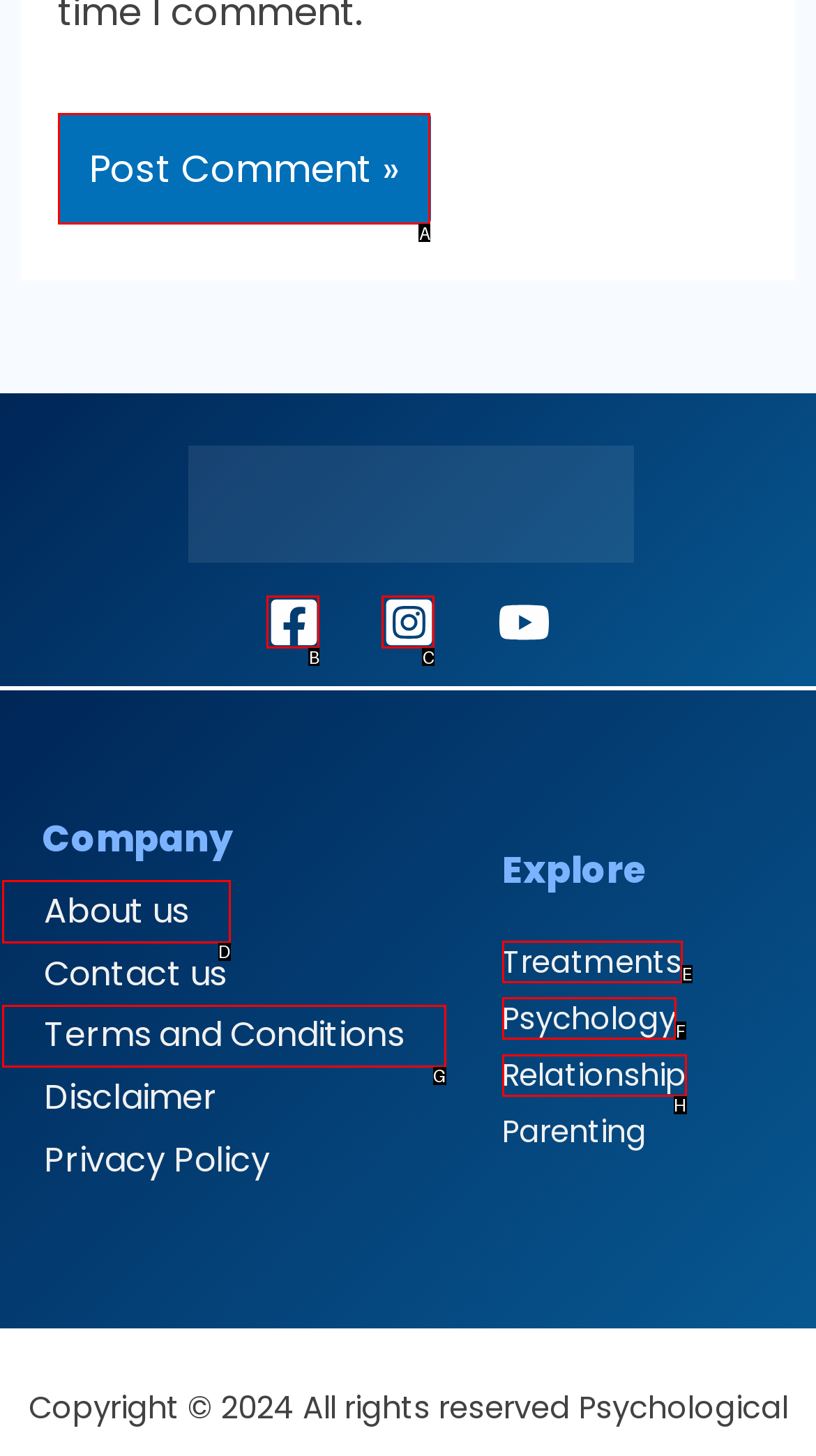Indicate the HTML element that should be clicked to perform the task: View recent comments Reply with the letter corresponding to the chosen option.

None